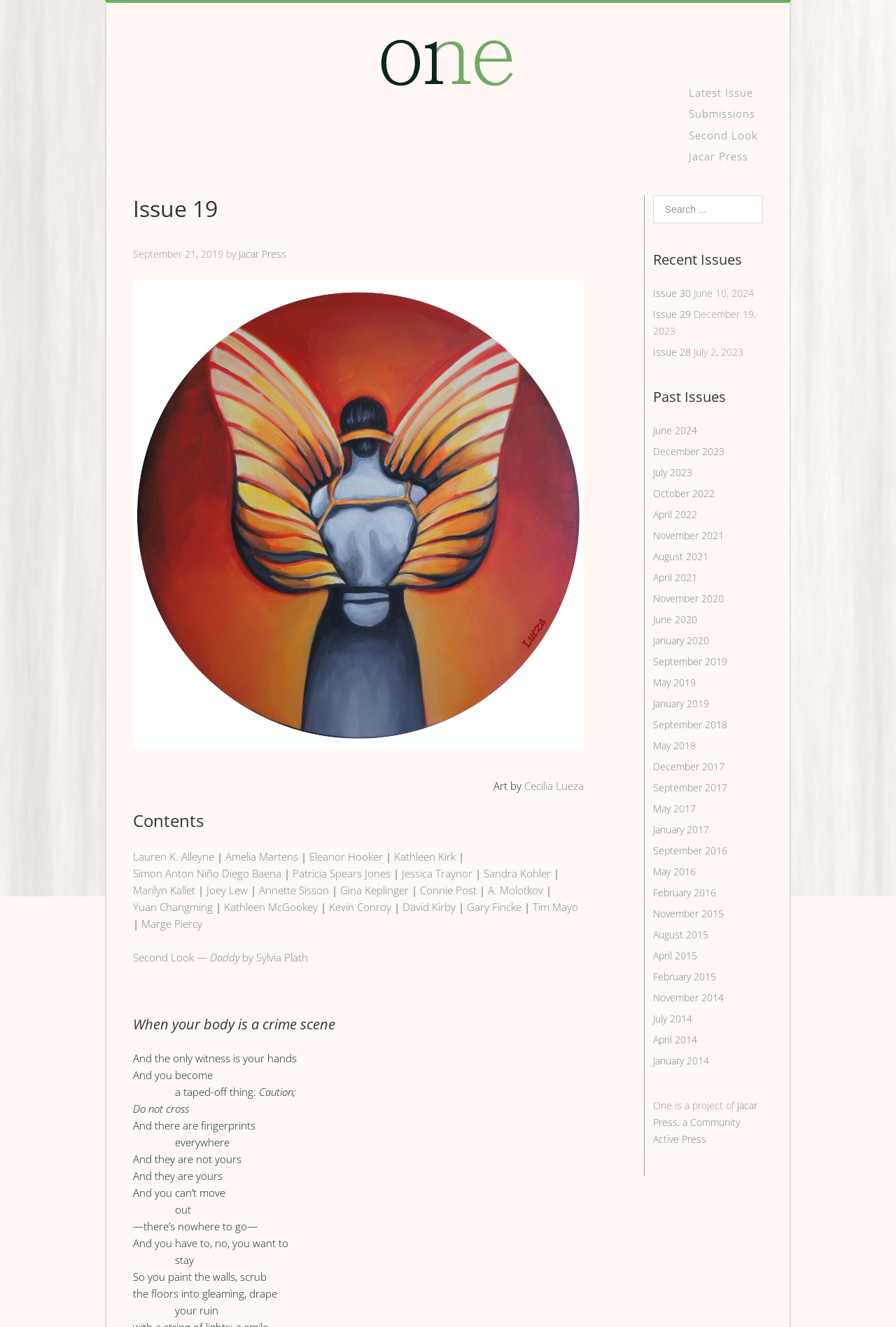Identify the bounding box of the HTML element described as: "Simon Anton Niño Diego Baena".

[0.149, 0.653, 0.314, 0.663]